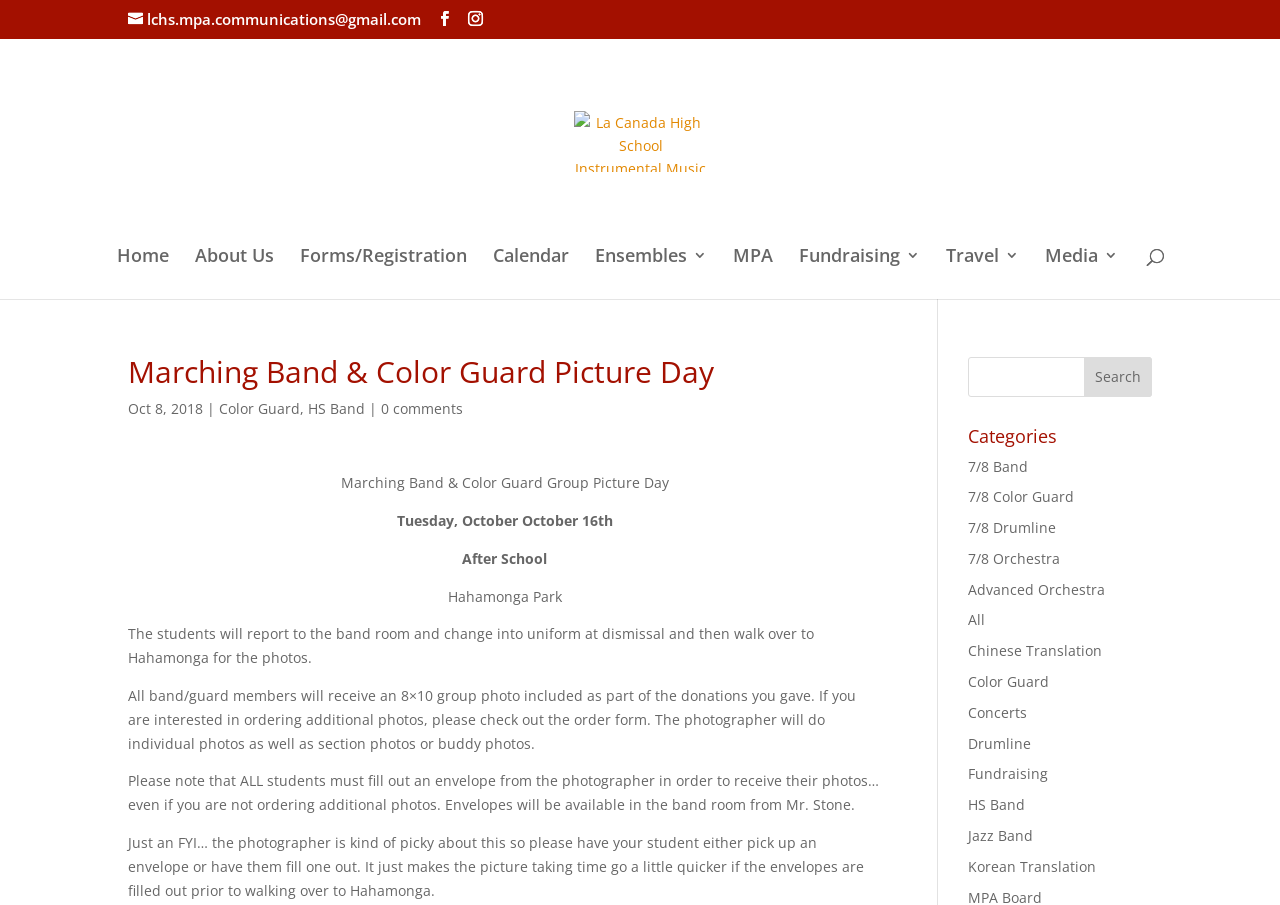Please mark the bounding box coordinates of the area that should be clicked to carry out the instruction: "Learn about the Color Guard".

[0.171, 0.44, 0.234, 0.461]